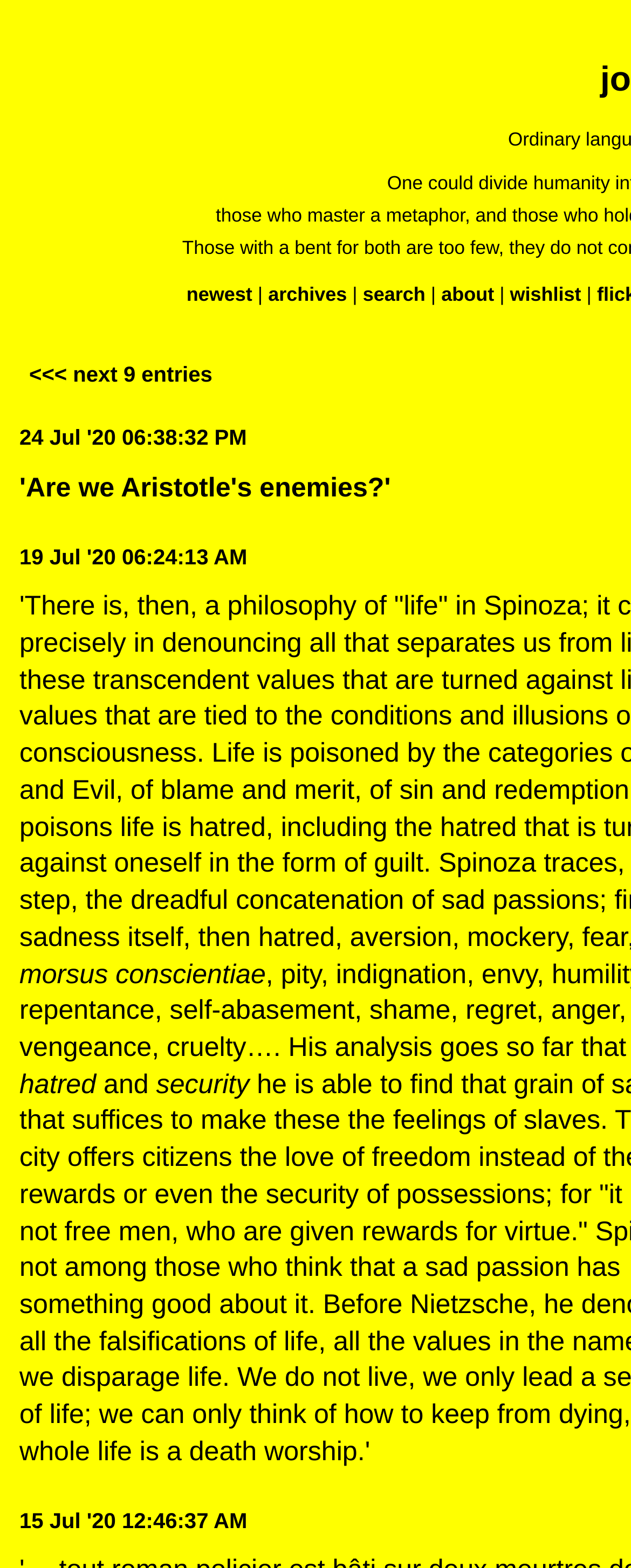How many links are there on the top navigation bar?
Examine the image and give a concise answer in one word or a short phrase.

5